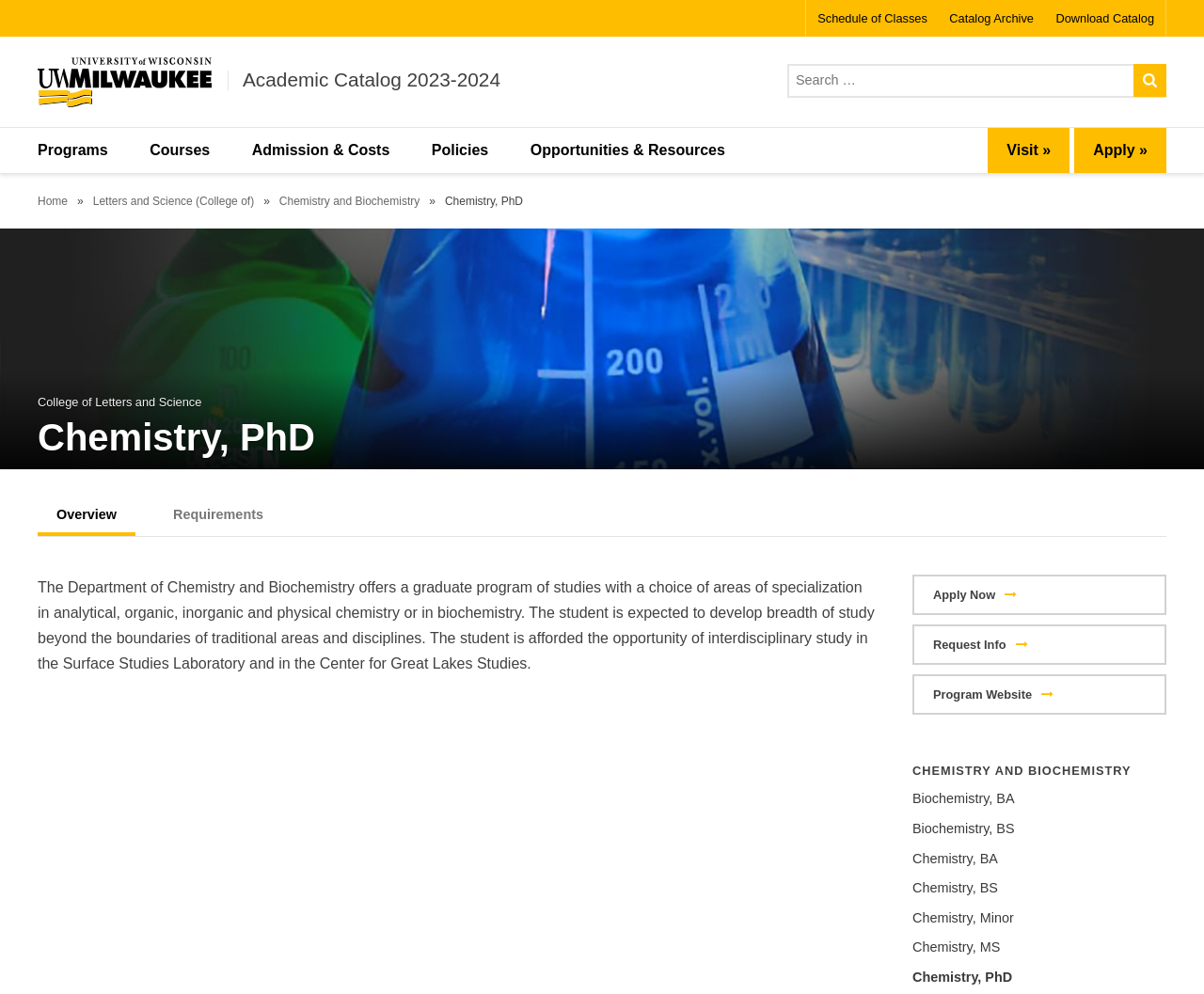Predict the bounding box coordinates of the UI element that matches this description: "aria-label="Open navigation menu"". The coordinates should be in the format [left, top, right, bottom] with each value between 0 and 1.

None